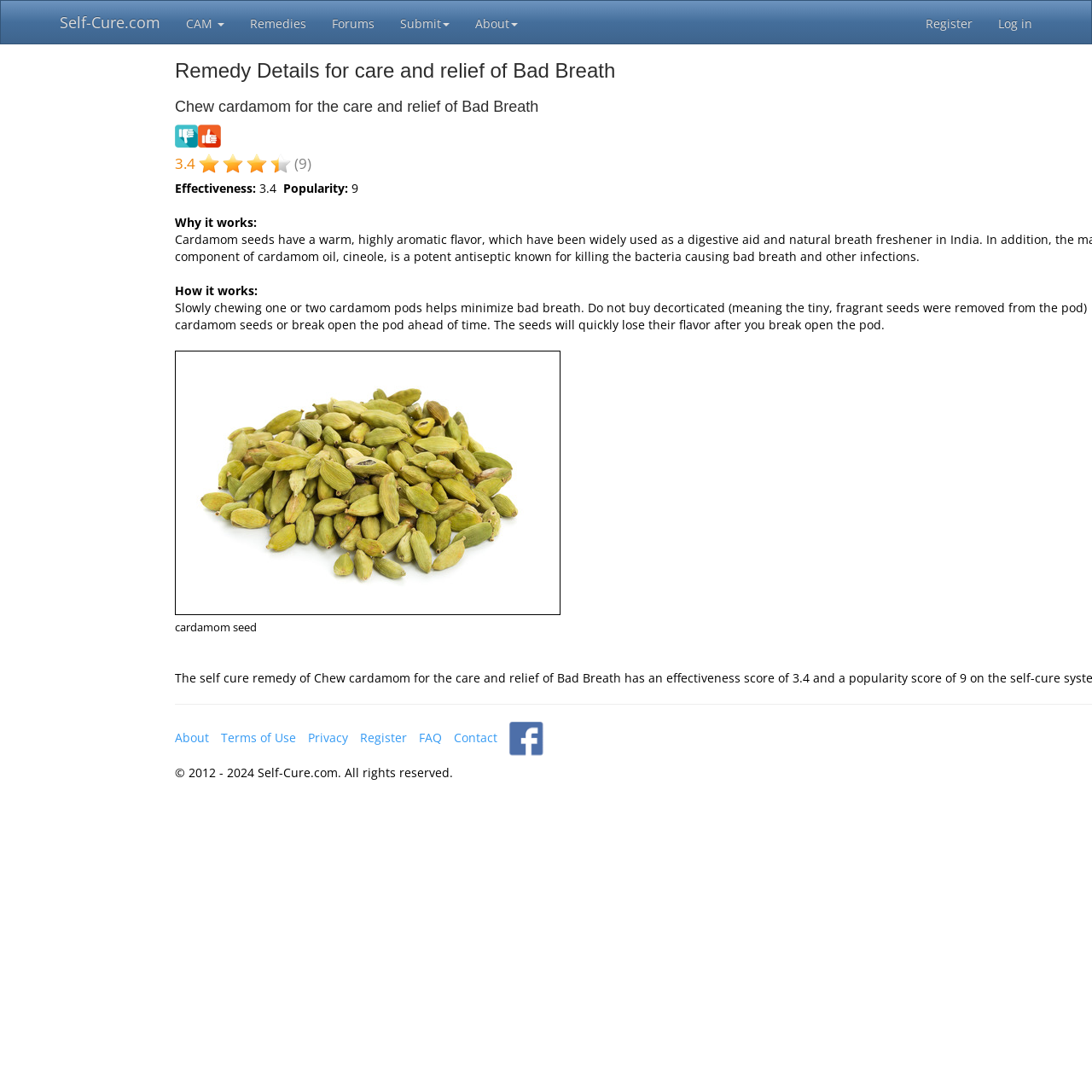Identify the bounding box for the UI element that is described as follows: "title="Visit us on Facebook"".

[0.466, 0.668, 0.498, 0.682]